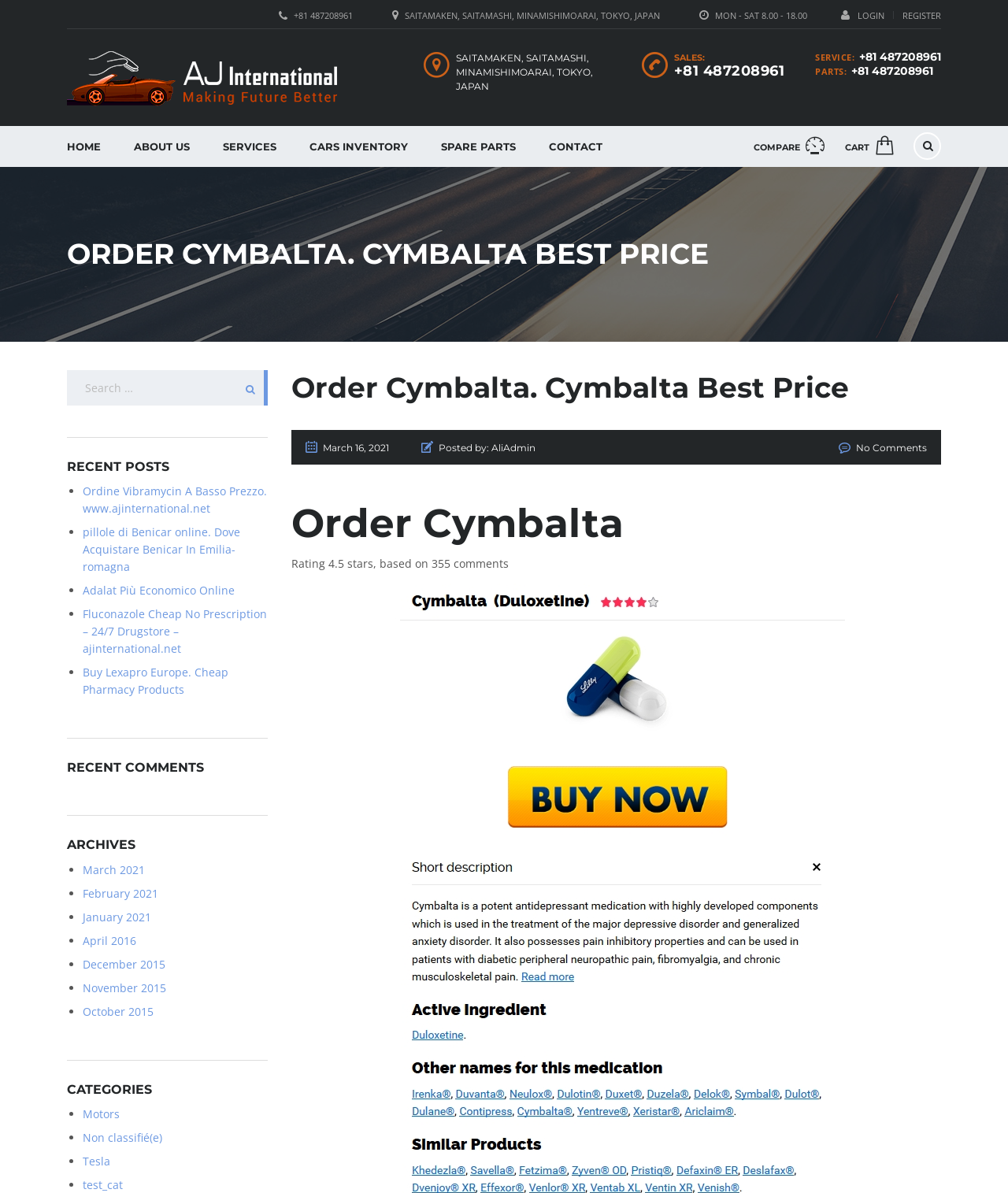Find the bounding box of the UI element described as: "Register". The bounding box coordinates should be given as four float values between 0 and 1, i.e., [left, top, right, bottom].

[0.895, 0.008, 0.934, 0.018]